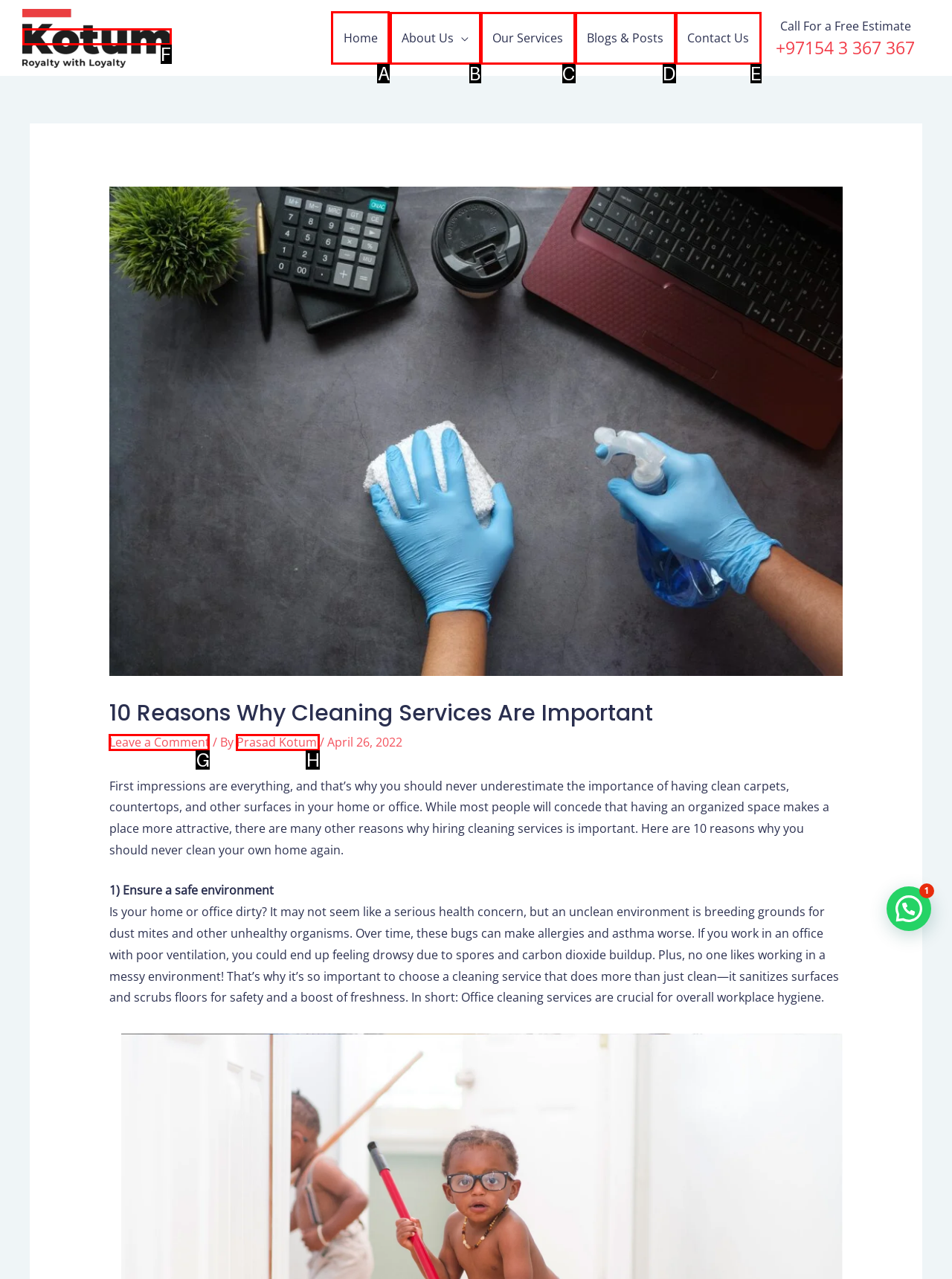Identify the correct choice to execute this task: go to home page
Respond with the letter corresponding to the right option from the available choices.

A